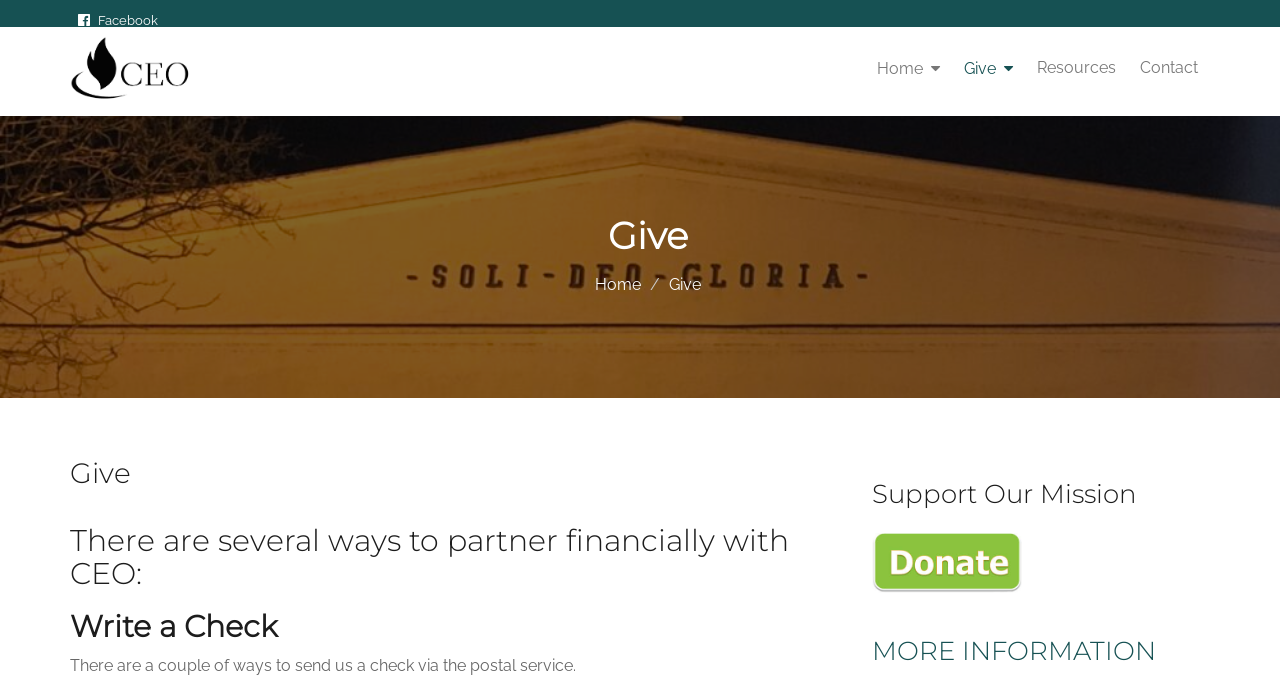Find the bounding box coordinates of the element I should click to carry out the following instruction: "Click the 'Post Comment' button".

None